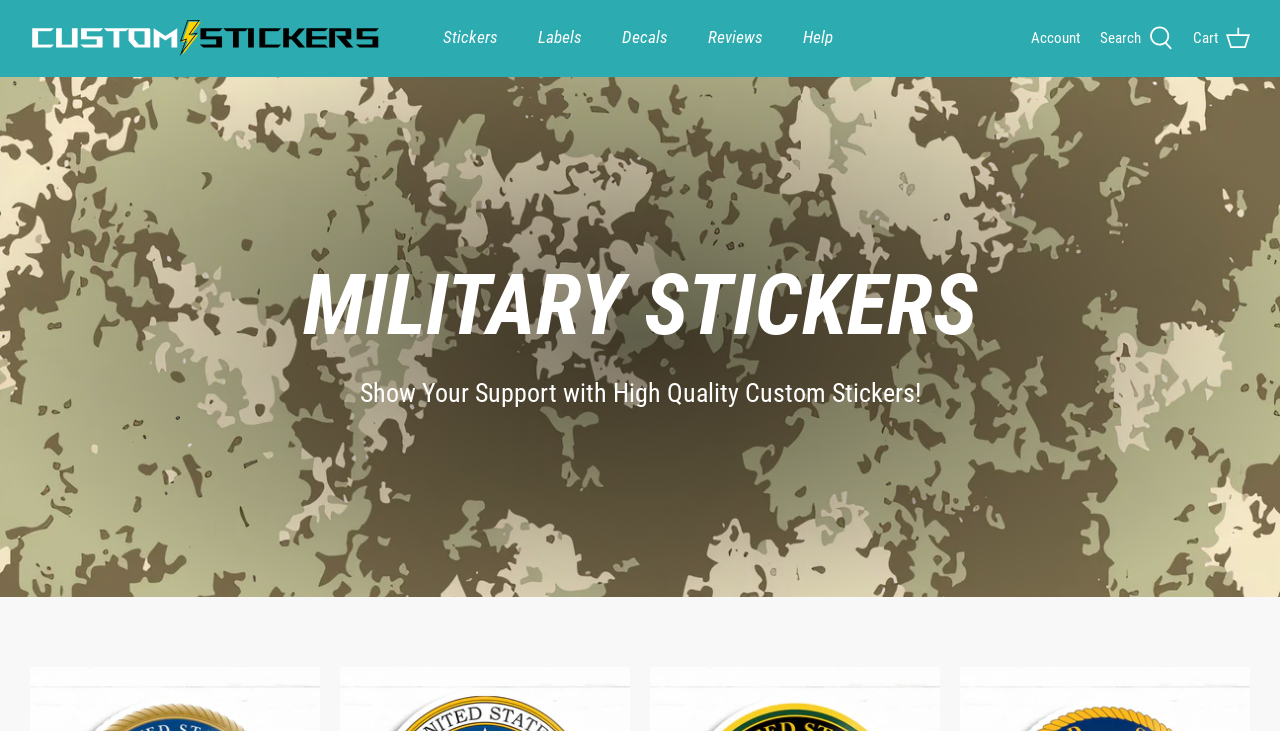What is the icon next to the 'Search' link? Based on the image, give a response in one word or a short phrase.

Graphics-symbol